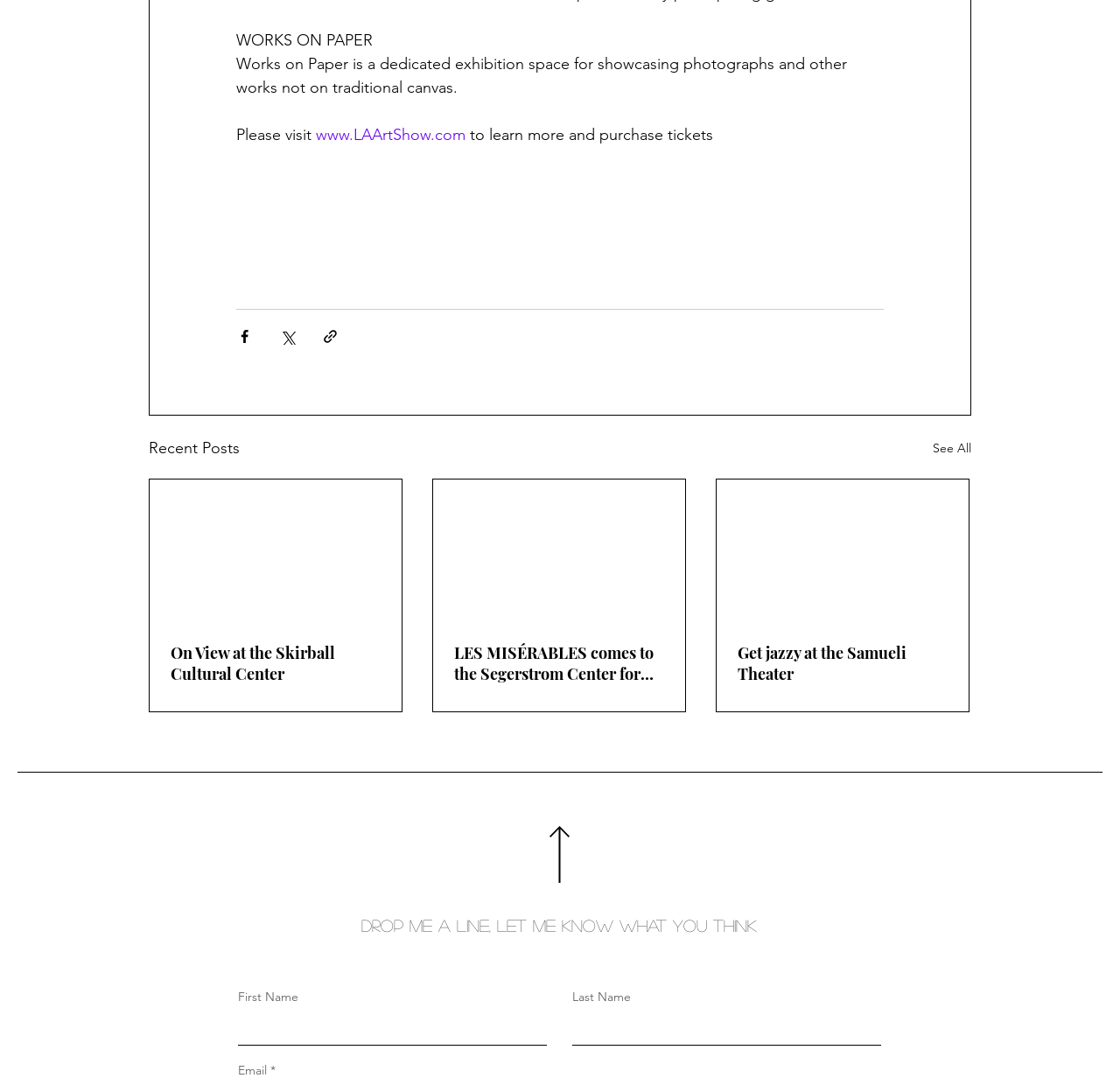What is the purpose of the buttons at the top?
Please provide a full and detailed response to the question.

The webpage has three buttons with images, labeled 'Share via Facebook', 'Share via Twitter', and 'Share via link', which suggests that their purpose is to share content via social media platforms.